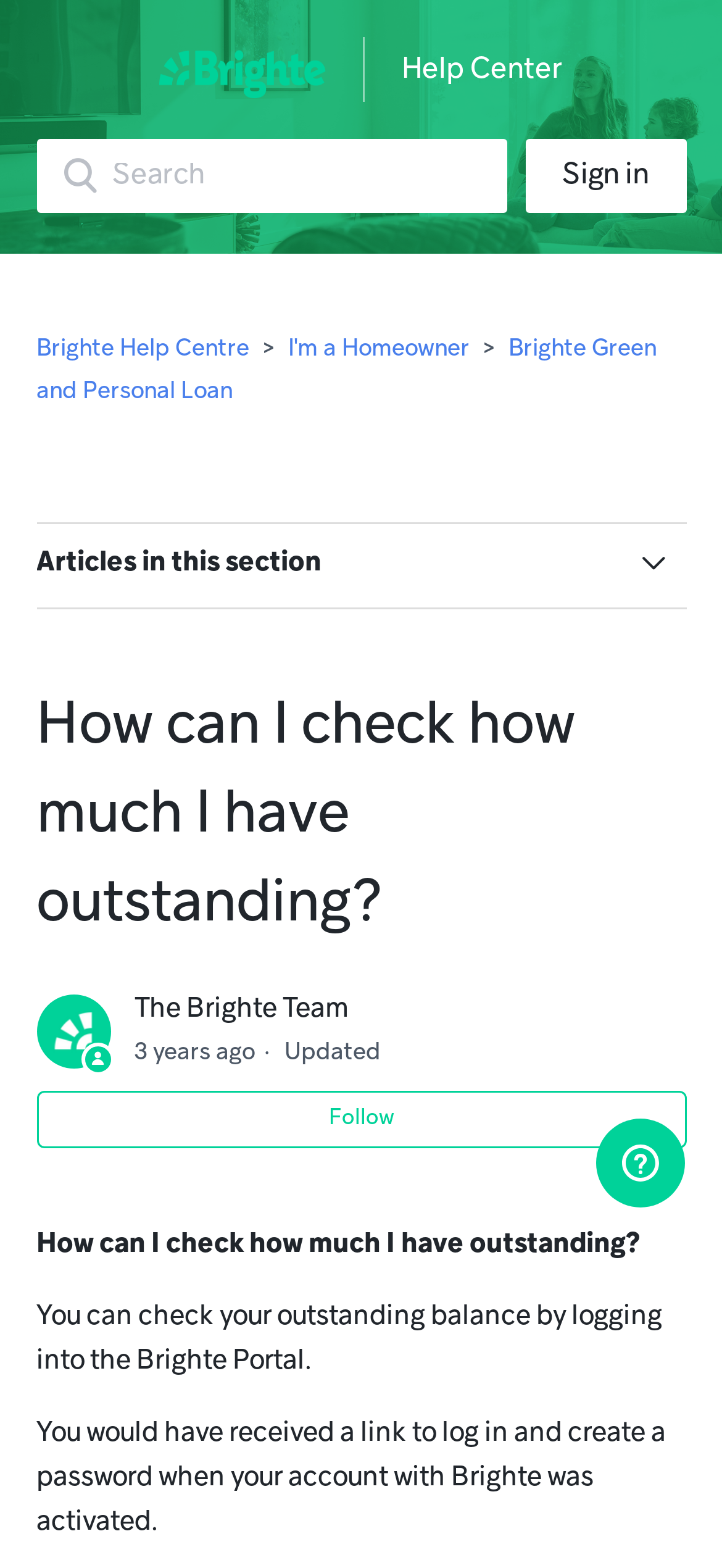Find the bounding box of the web element that fits this description: "How is interest calculated?".

[0.05, 0.39, 0.95, 0.441]